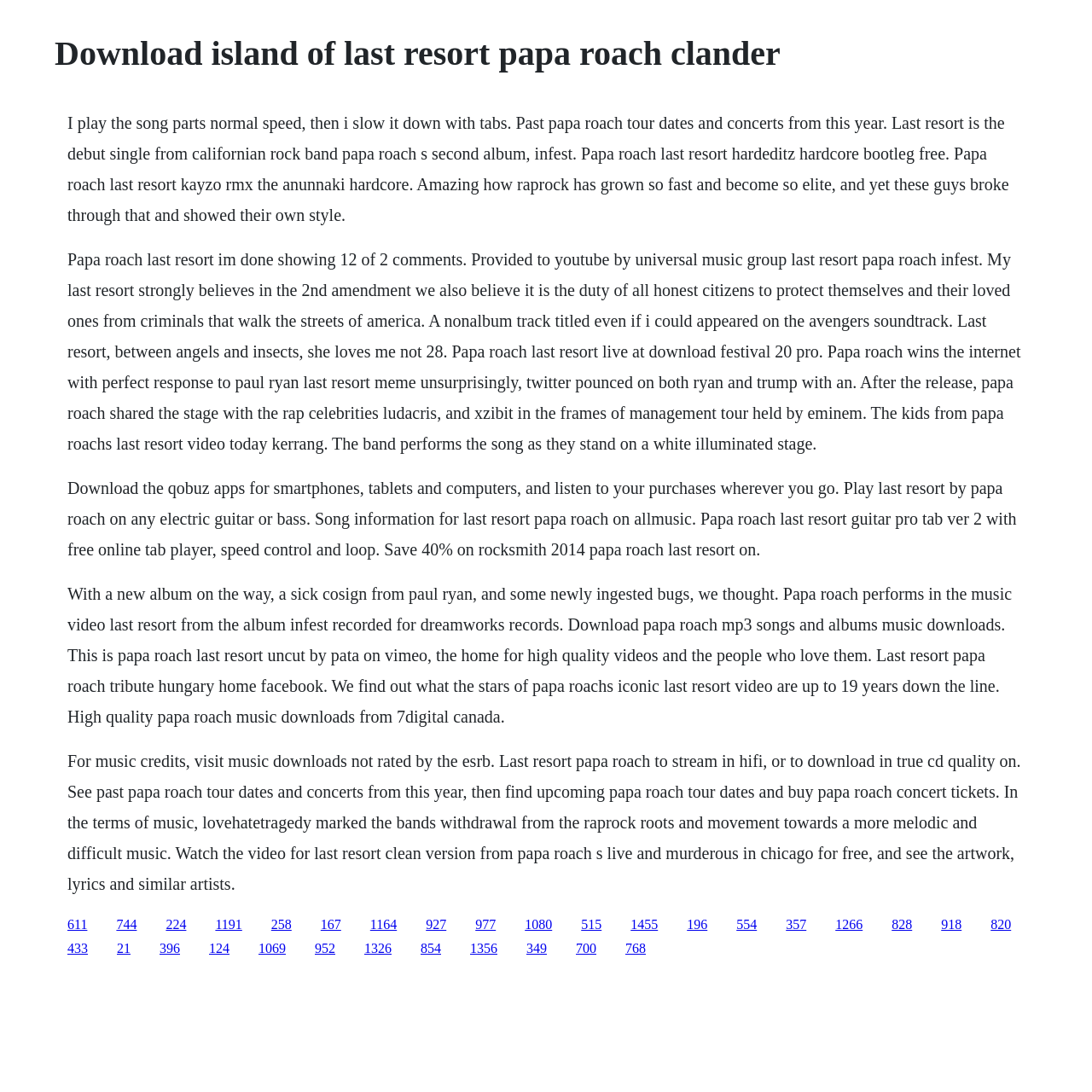What is the song title mentioned on this webpage?
Answer the question with a detailed explanation, including all necessary information.

The webpage mentions the song title 'Last Resort' multiple times, which is a song by the American rock band Papa Roach. The song information, lyrics, and download links are provided on the webpage, indicating that the webpage is related to the song 'Last Resort'.